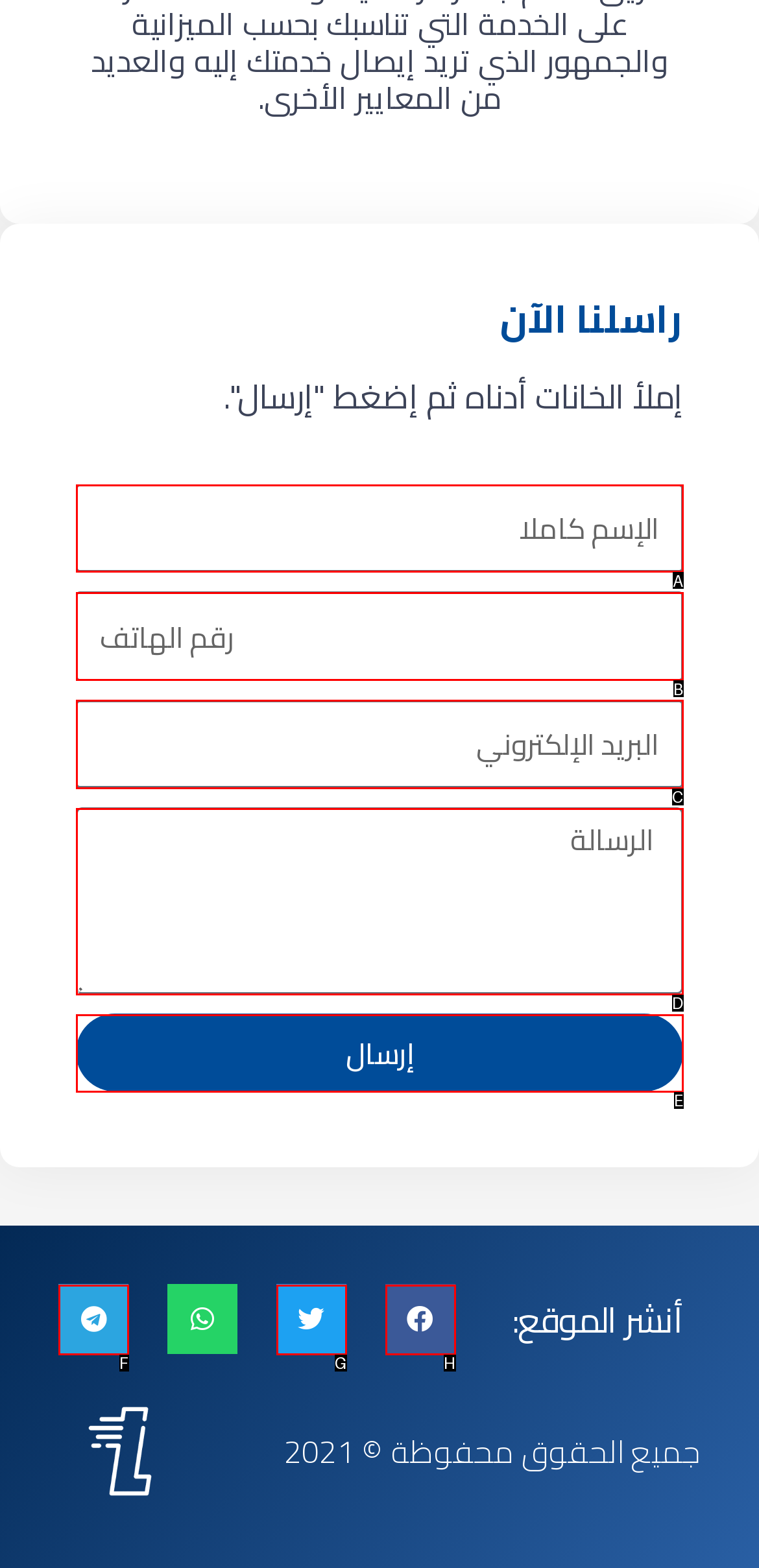Choose the letter of the element that should be clicked to complete the task: Enter your full name
Answer with the letter from the possible choices.

A